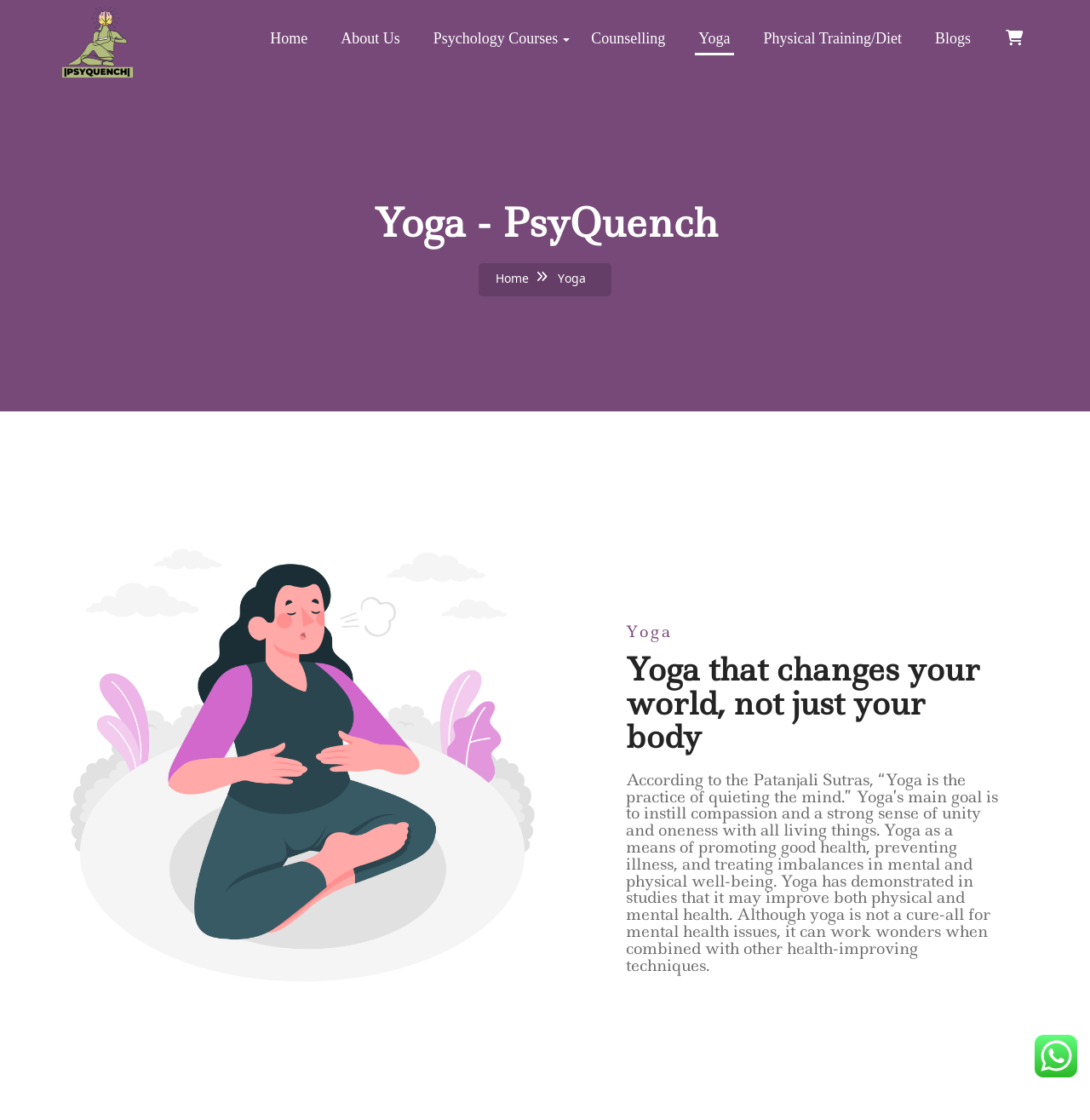Identify the bounding box coordinates for the UI element described by the following text: "Blogs". Provide the coordinates as four float numbers between 0 and 1, in the format [left, top, right, bottom].

[0.858, 0.027, 0.891, 0.042]